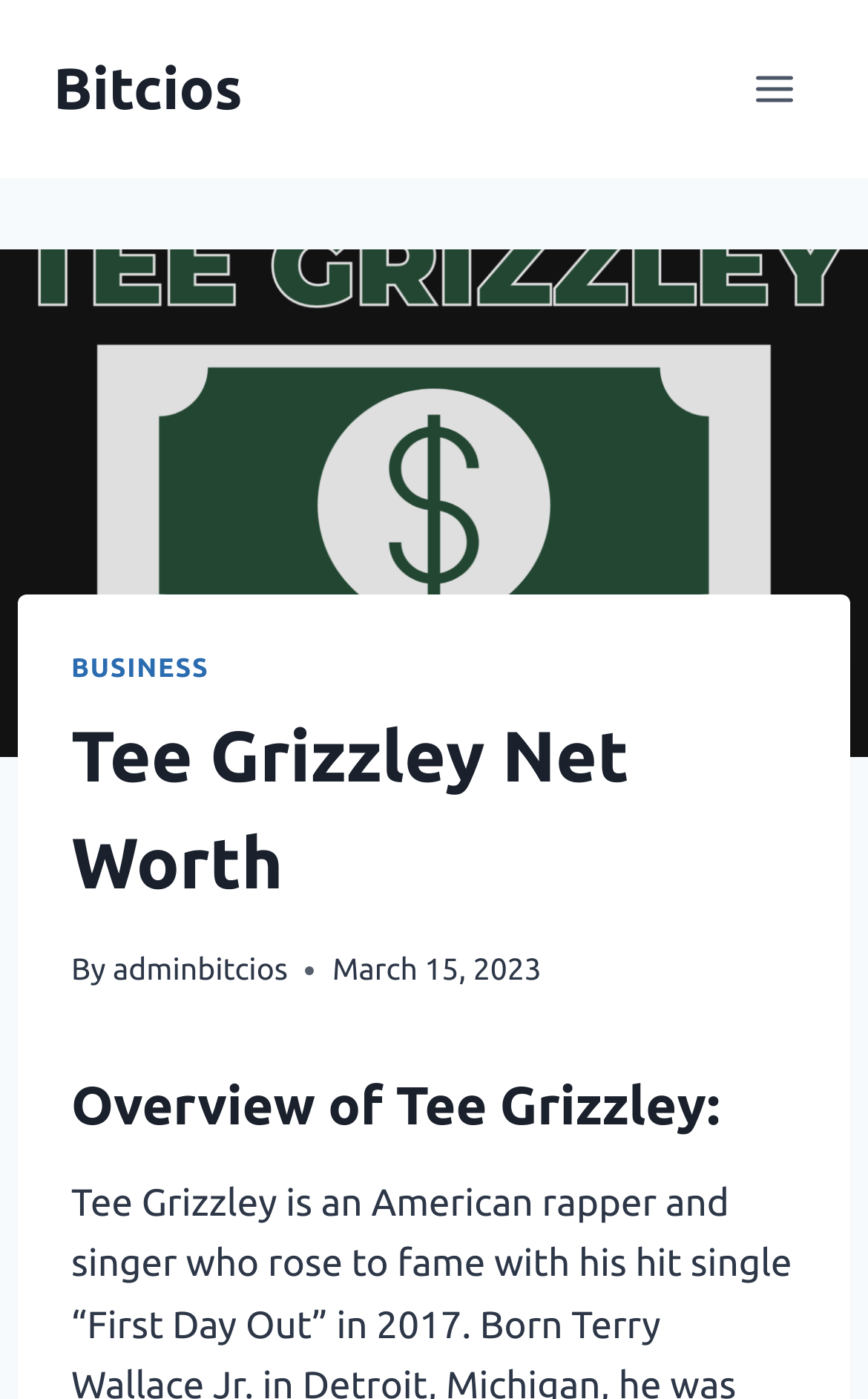Using the element description: "adminbitcios", determine the bounding box coordinates for the specified UI element. The coordinates should be four float numbers between 0 and 1, [left, top, right, bottom].

[0.13, 0.68, 0.332, 0.706]